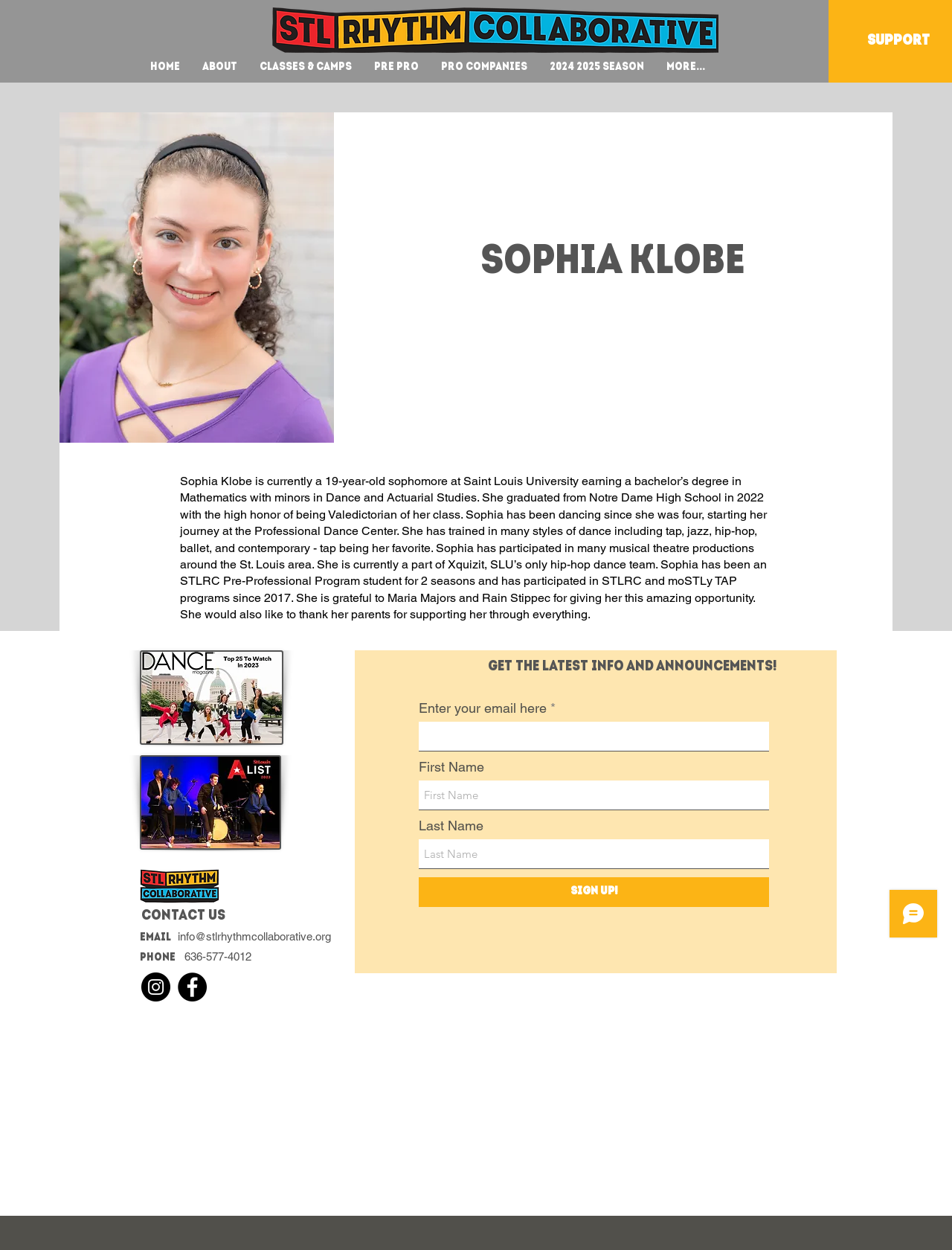What is Sophia Klobe's current degree?
From the image, respond with a single word or phrase.

Mathematics